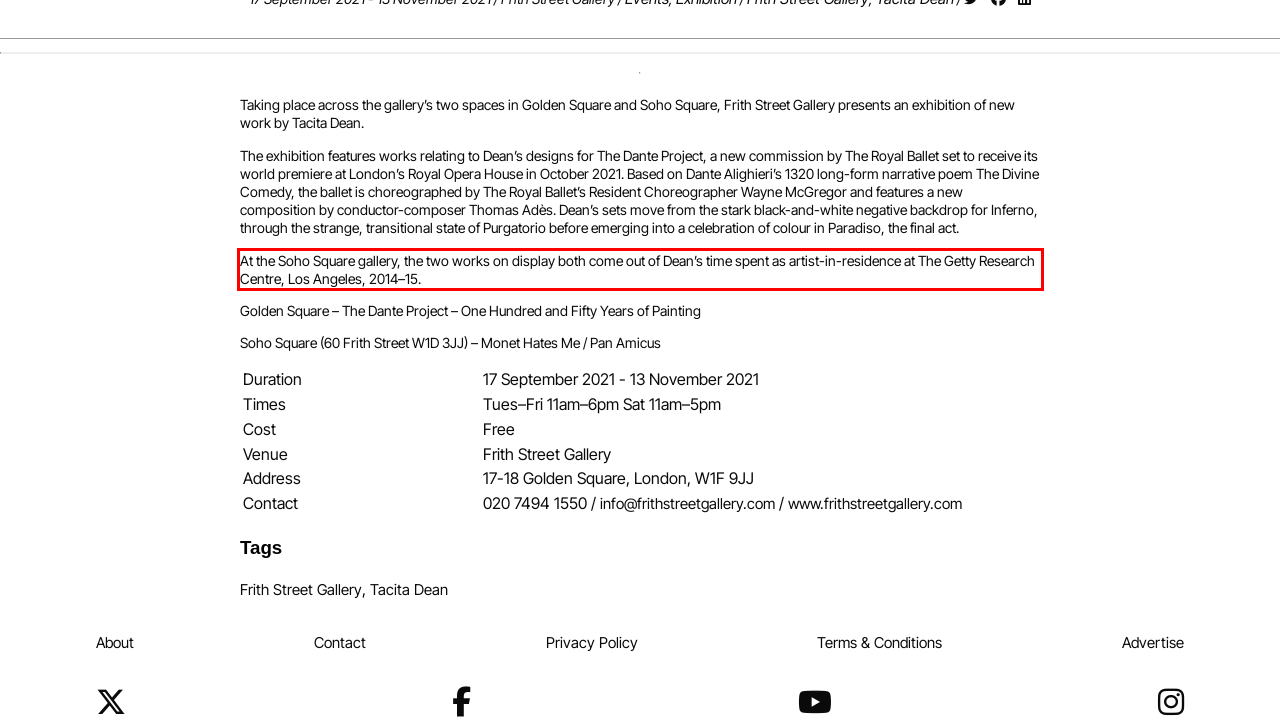Please extract the text content within the red bounding box on the webpage screenshot using OCR.

At the Soho Square gallery, the two works on display both come out of Dean’s time spent as artist-in-residence at The Getty Research Centre, Los Angeles, 2014–15.